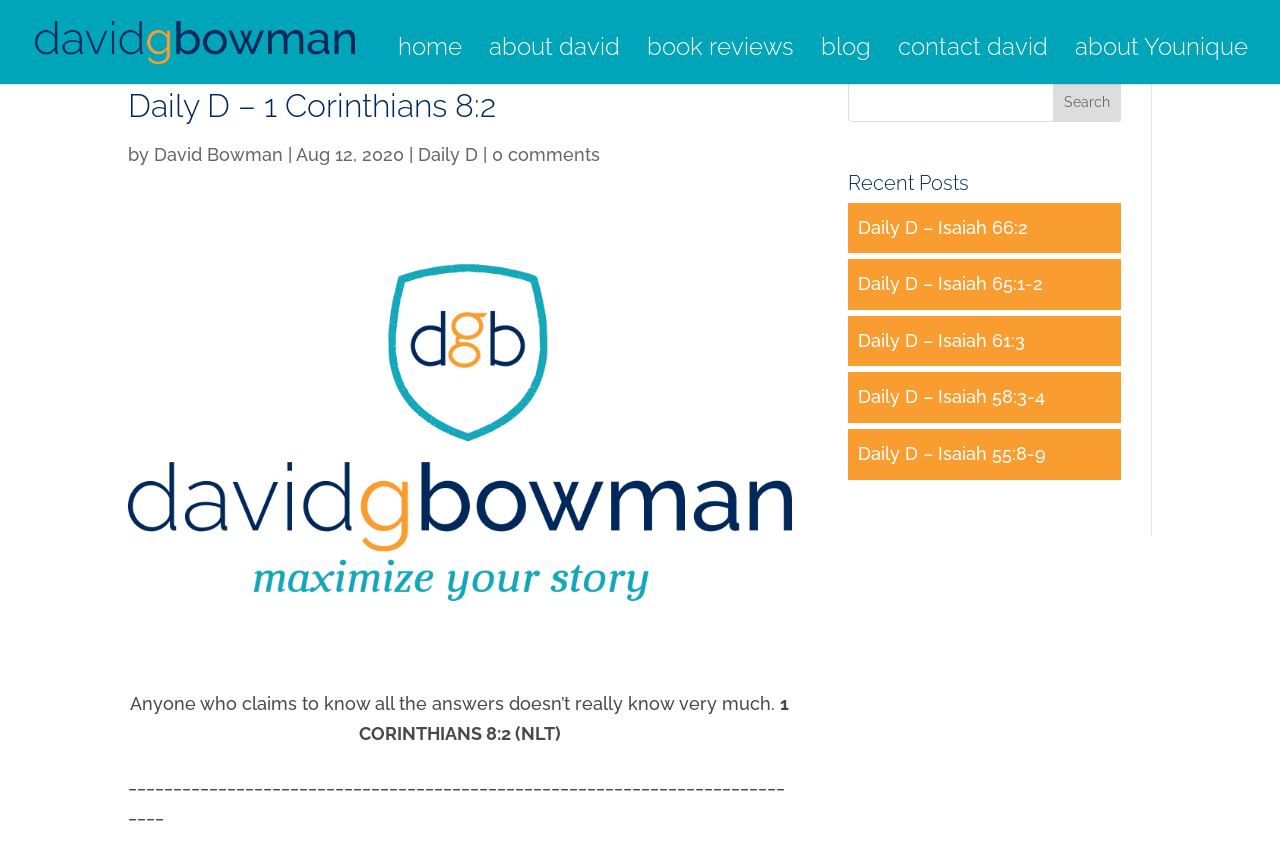Carefully observe the image and respond to the question with a detailed answer:
What is the purpose of the search bar on this page?

The purpose of the search bar on this page is to search the website, which can be inferred from the presence of a search bar with a button labeled 'Search'.